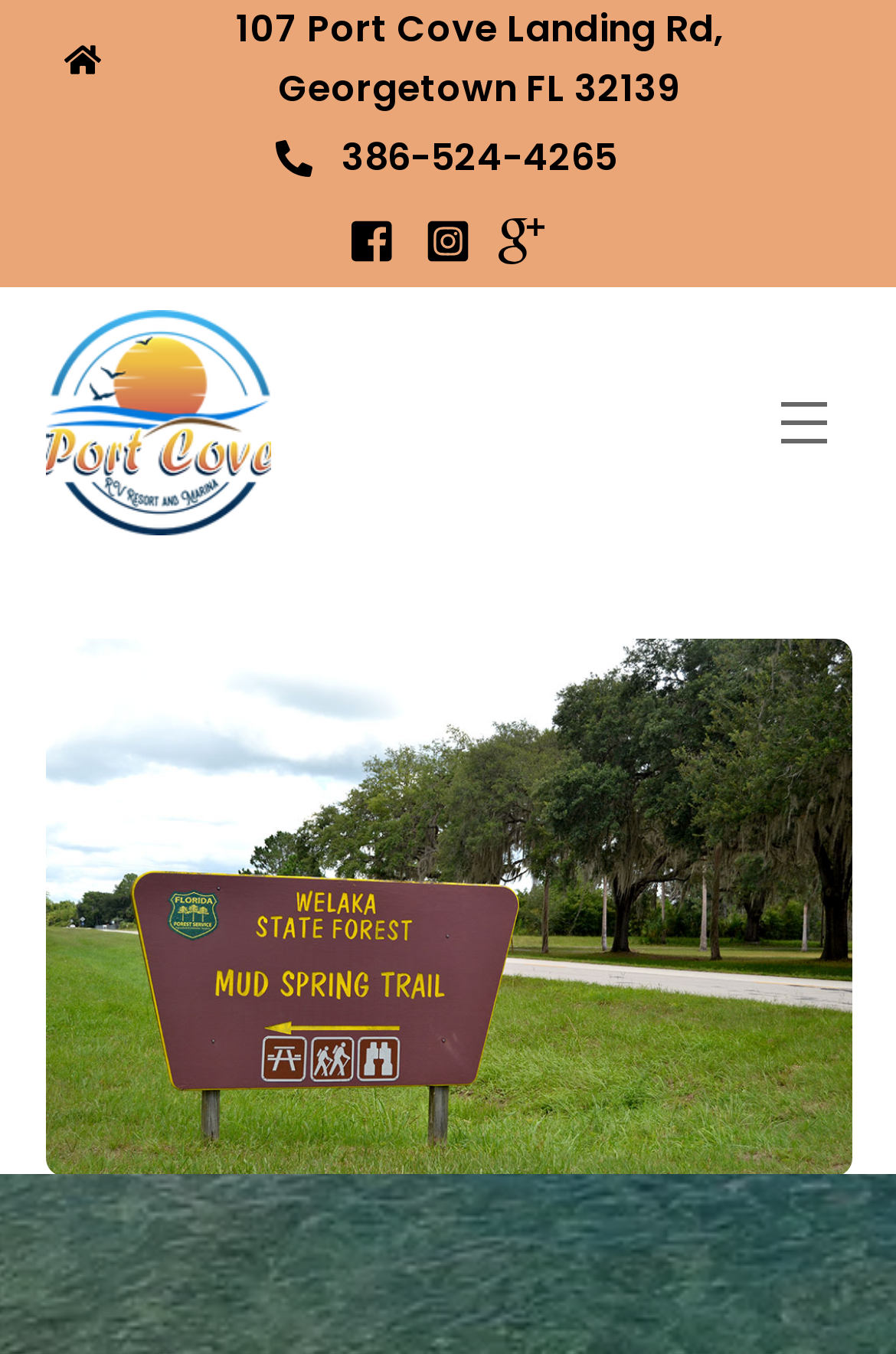What is the name of the trail shown in the image?
Answer with a single word or phrase by referring to the visual content.

mud springs trail